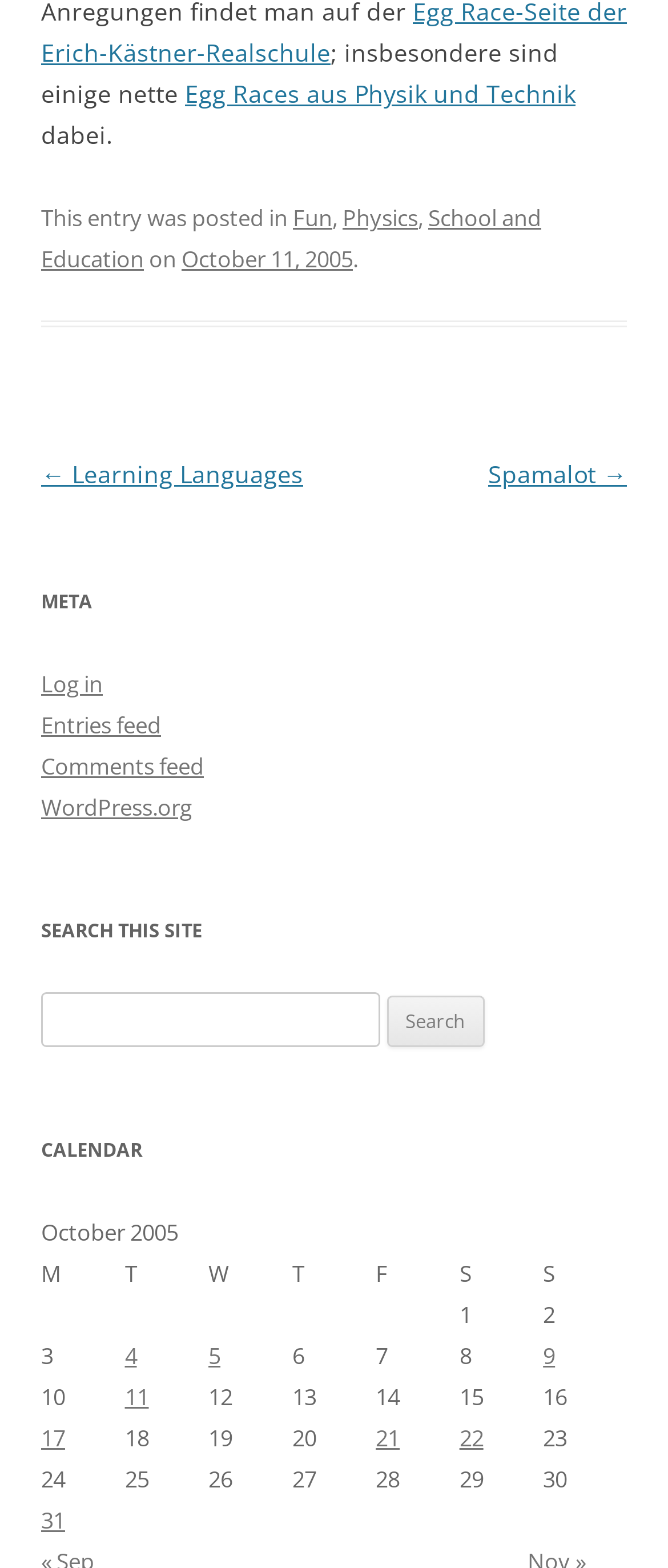Locate the bounding box coordinates of the element you need to click to accomplish the task described by this instruction: "View the WordPress.org website".

[0.062, 0.505, 0.287, 0.525]